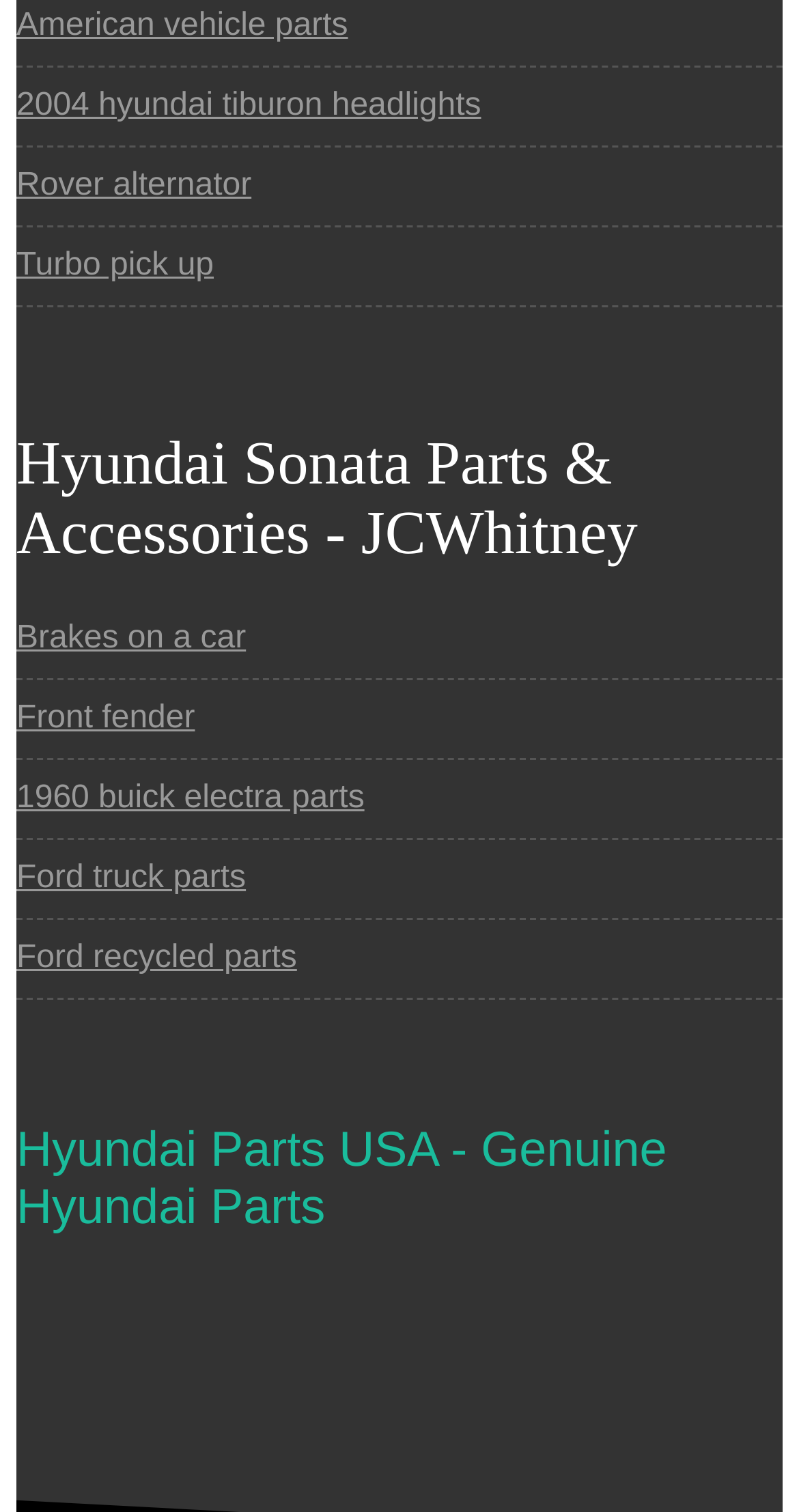Can you find the bounding box coordinates for the element that needs to be clicked to execute this instruction: "Explore Ford truck parts"? The coordinates should be given as four float numbers between 0 and 1, i.e., [left, top, right, bottom].

[0.021, 0.562, 0.979, 0.6]